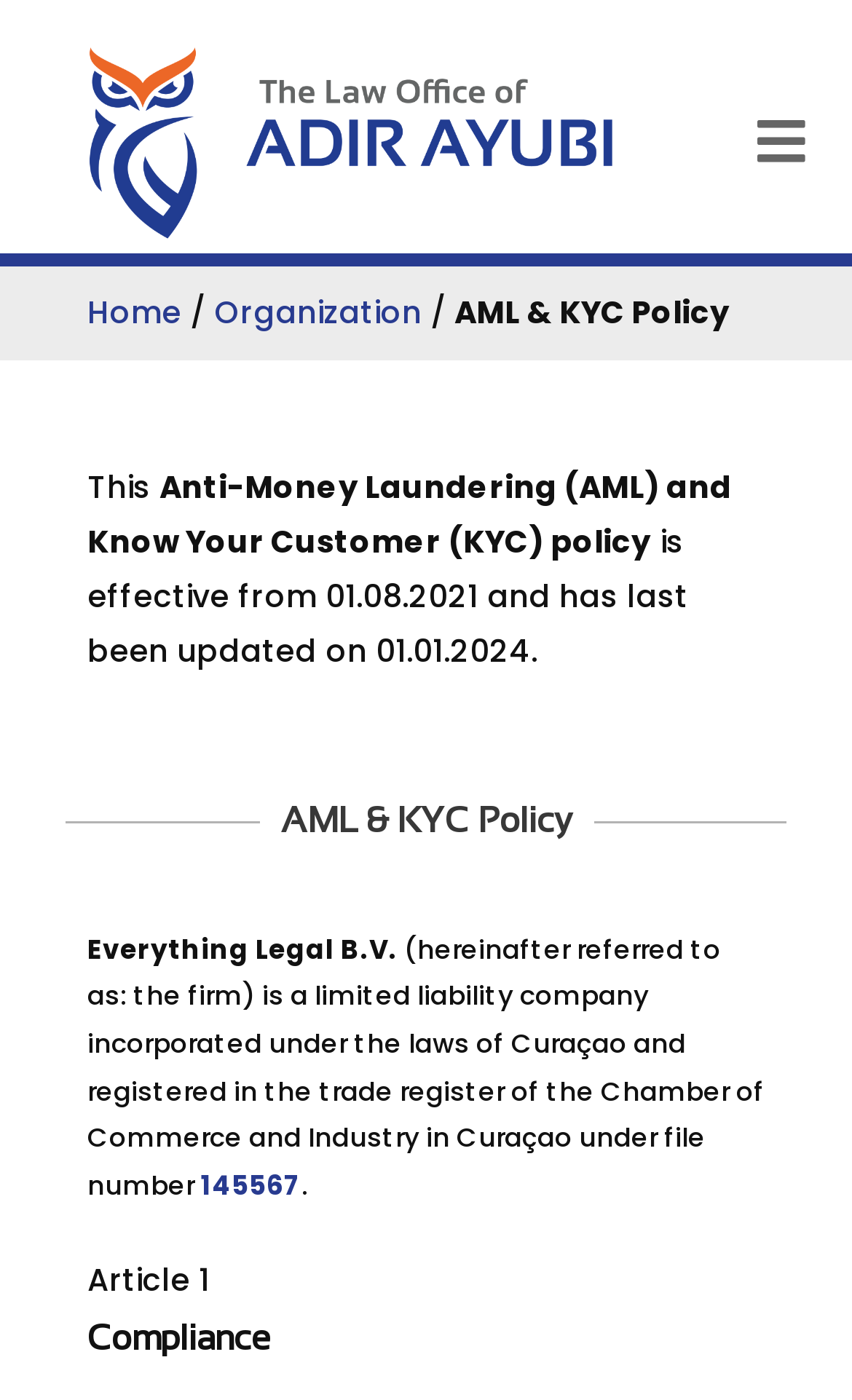Locate the bounding box for the described UI element: "parent_node: Home". Ensure the coordinates are four float numbers between 0 and 1, formatted as [left, top, right, bottom].

[0.859, 0.928, 0.974, 0.998]